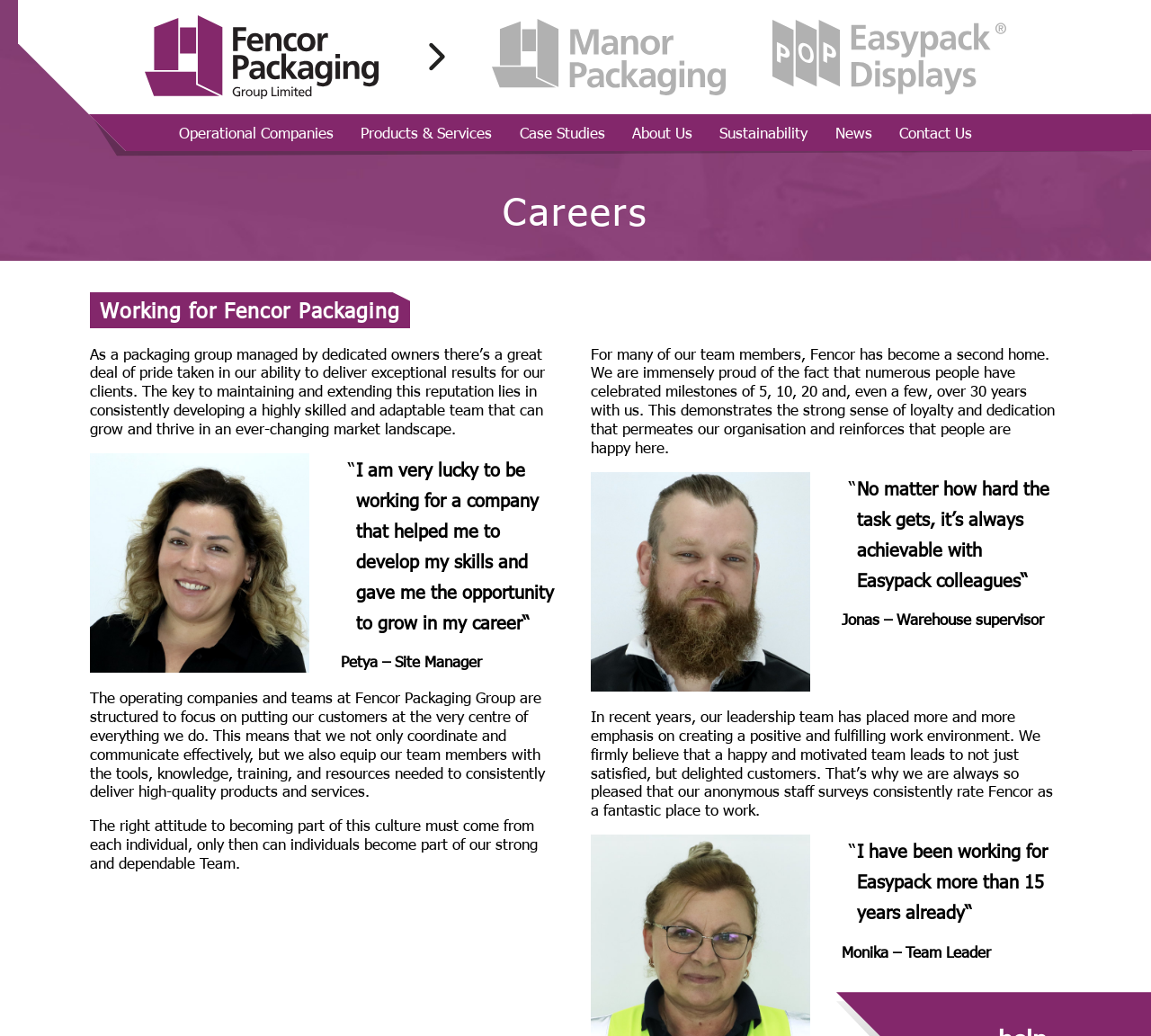Can you provide the bounding box coordinates for the element that should be clicked to implement the instruction: "Read about Working for Fencor Packaging"?

[0.078, 0.282, 0.356, 0.317]